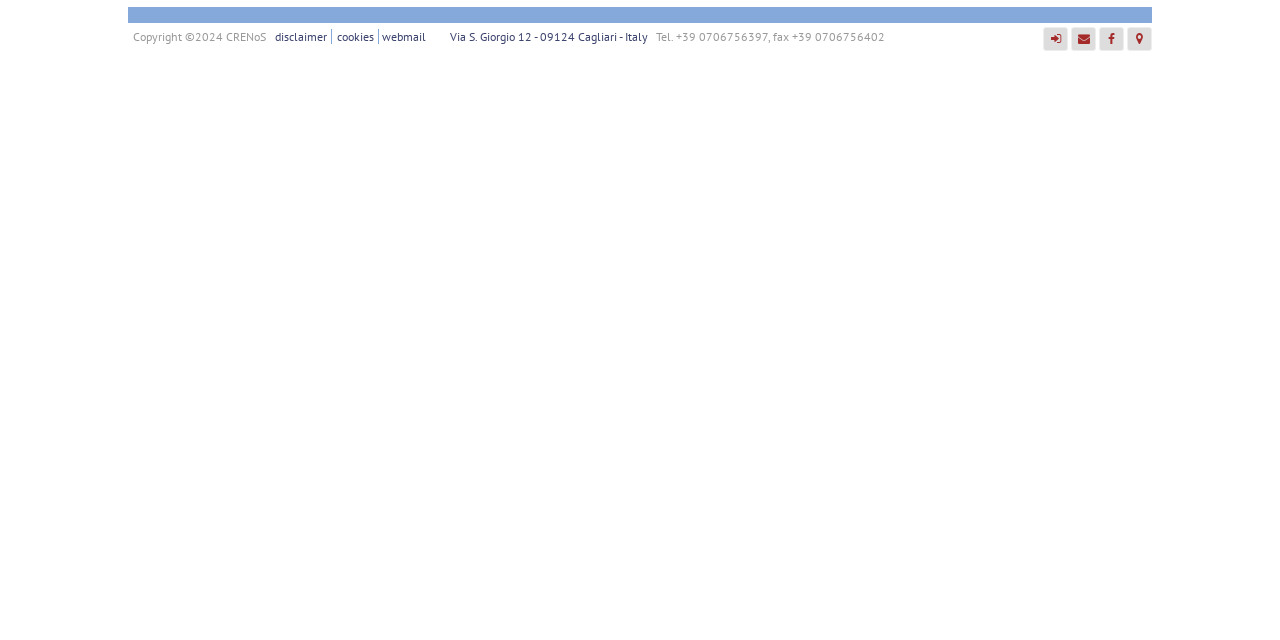Identify the bounding box of the HTML element described here: "webmail". Provide the coordinates as four float numbers between 0 and 1: [left, top, right, bottom].

[0.298, 0.045, 0.333, 0.069]